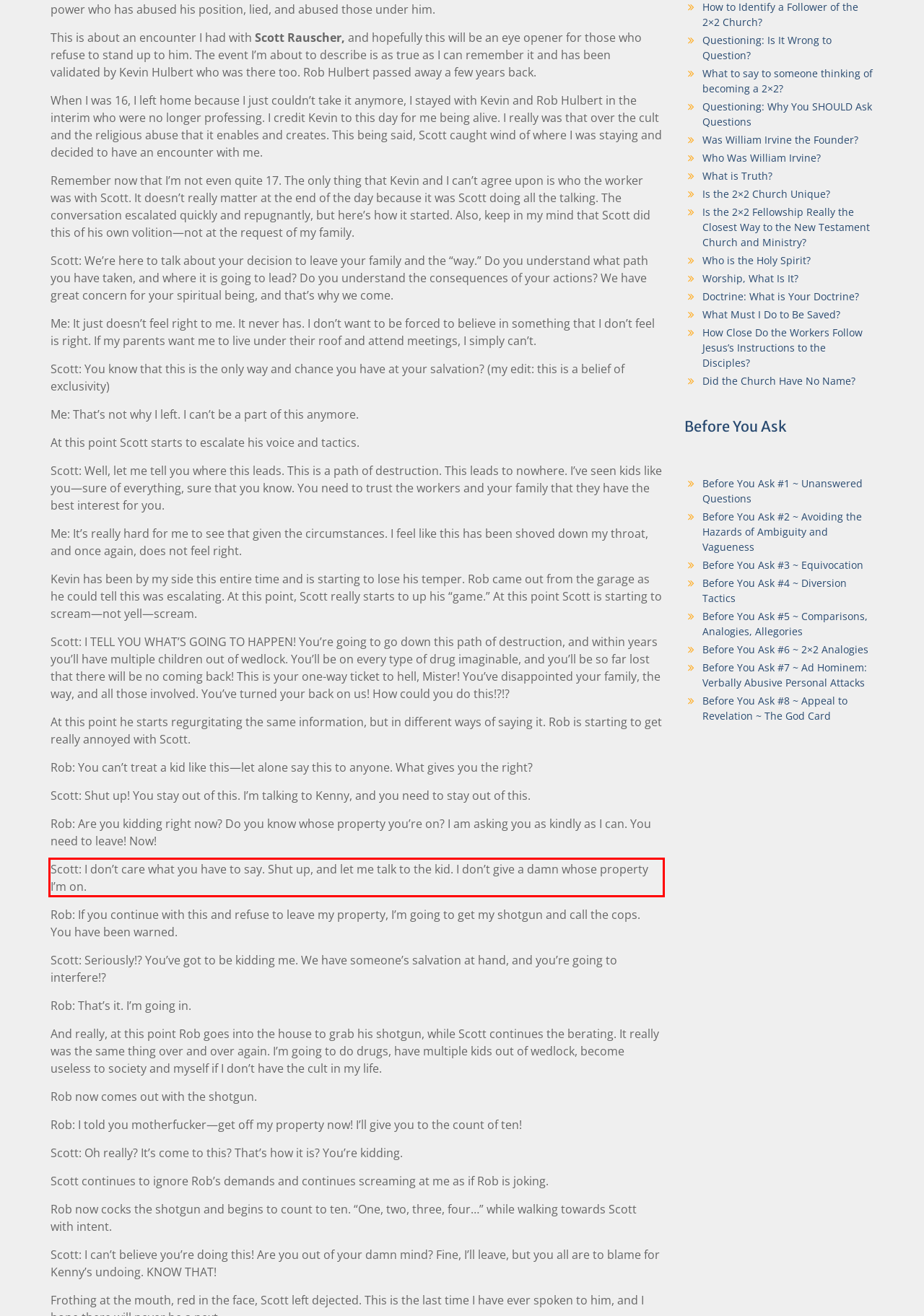Please perform OCR on the text content within the red bounding box that is highlighted in the provided webpage screenshot.

Scott: I don’t care what you have to say. Shut up, and let me talk to the kid. I don’t give a damn whose property I’m on.